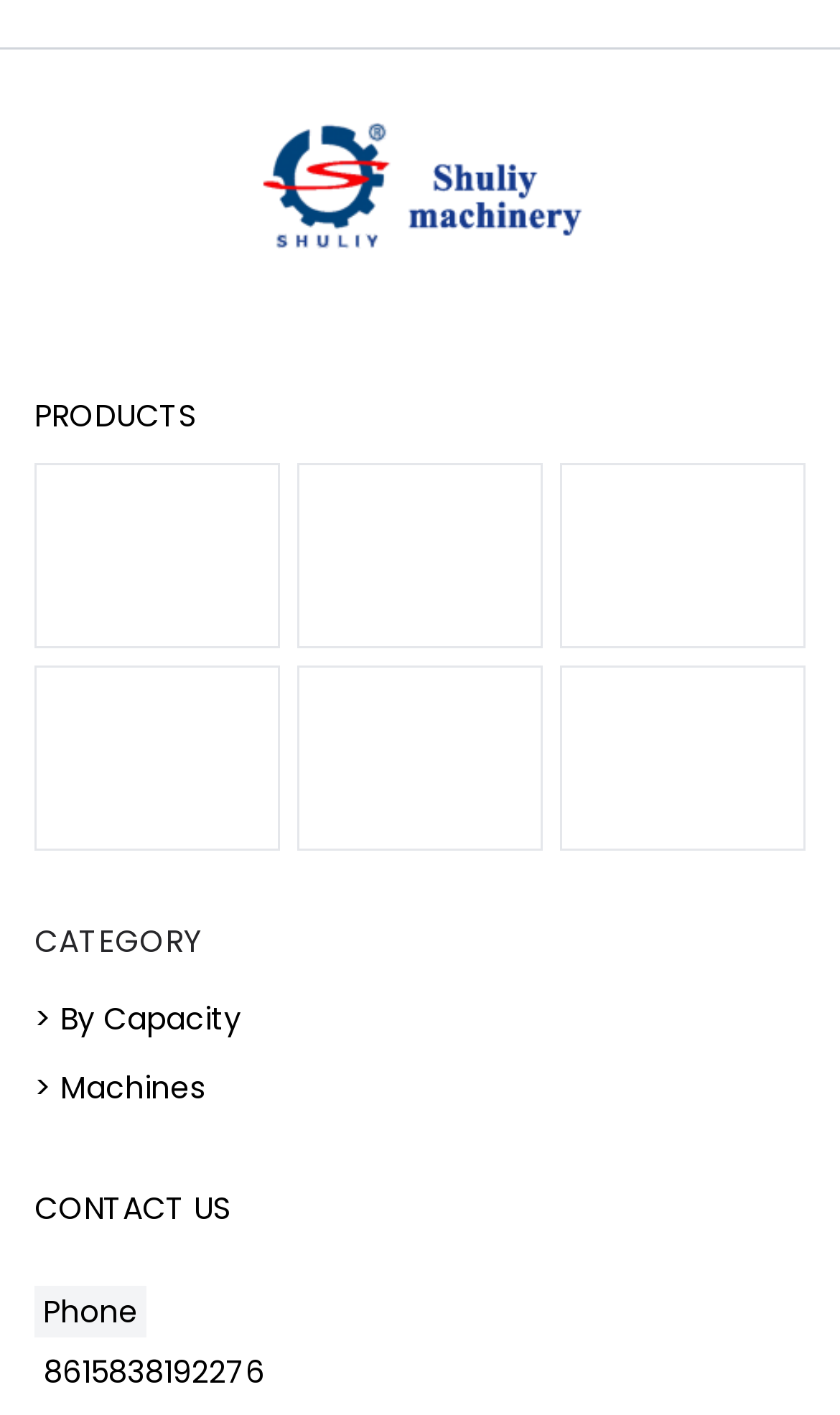Kindly determine the bounding box coordinates for the clickable area to achieve the given instruction: "browse by capacity".

[0.041, 0.705, 0.287, 0.735]